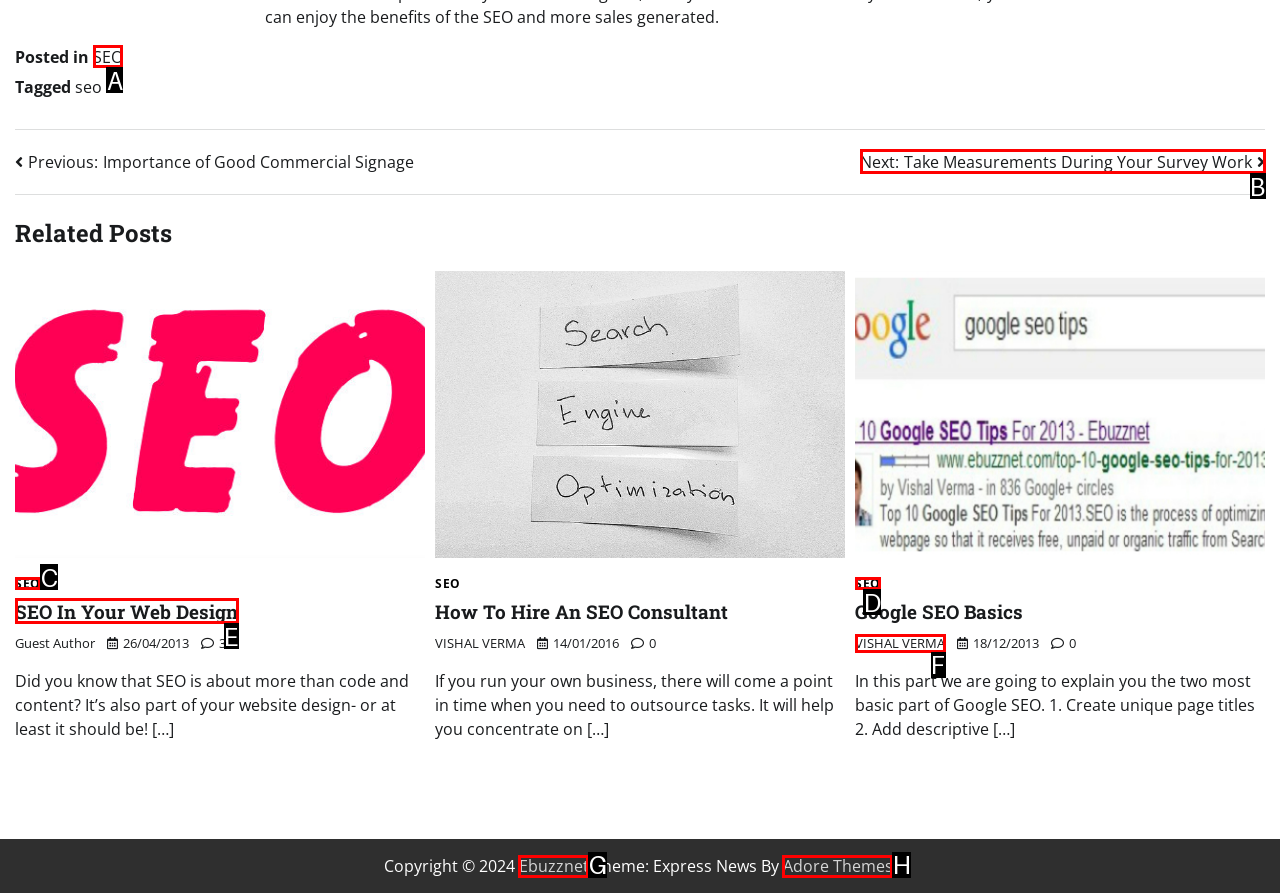Tell me which one HTML element I should click to complete the following task: Go to the home page Answer with the option's letter from the given choices directly.

None